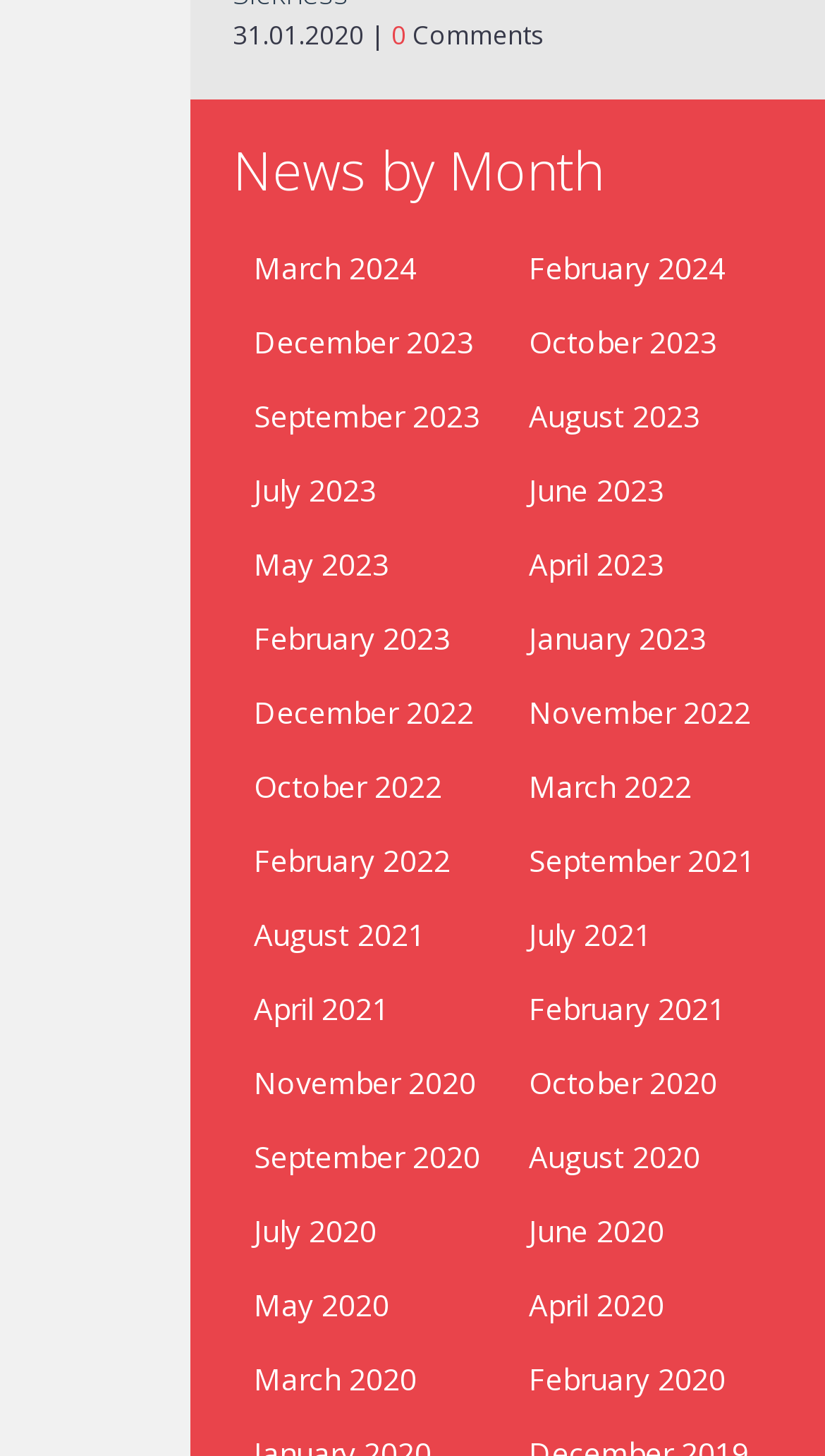What is the category of news?
Please utilize the information in the image to give a detailed response to the question.

The category of news is 'News by Month', which is indicated by the heading element with ID 173. This heading is located above the list of links, suggesting that the links are organized by month.